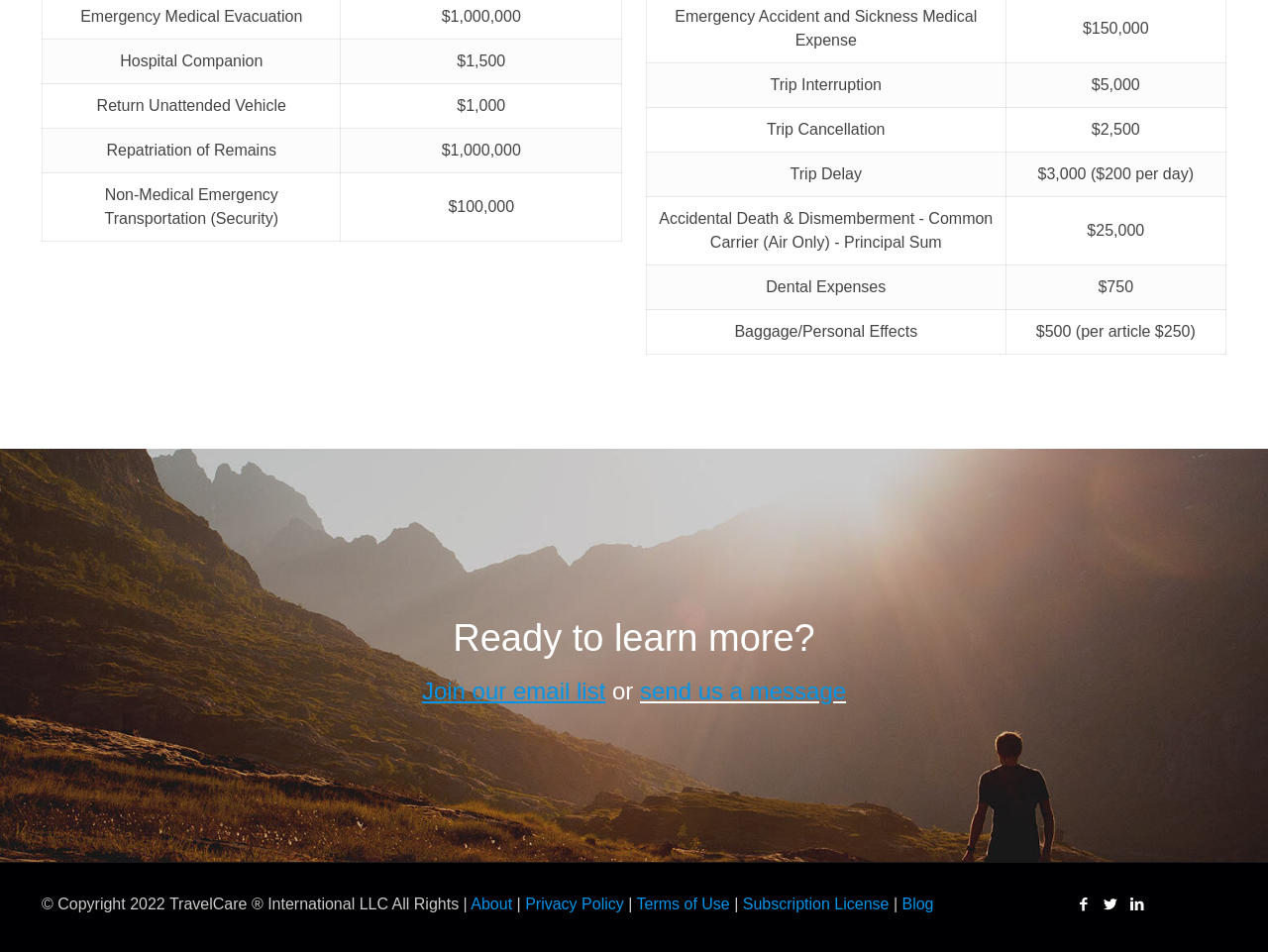Locate the bounding box coordinates of the item that should be clicked to fulfill the instruction: "Click to browse the photo collection".

None